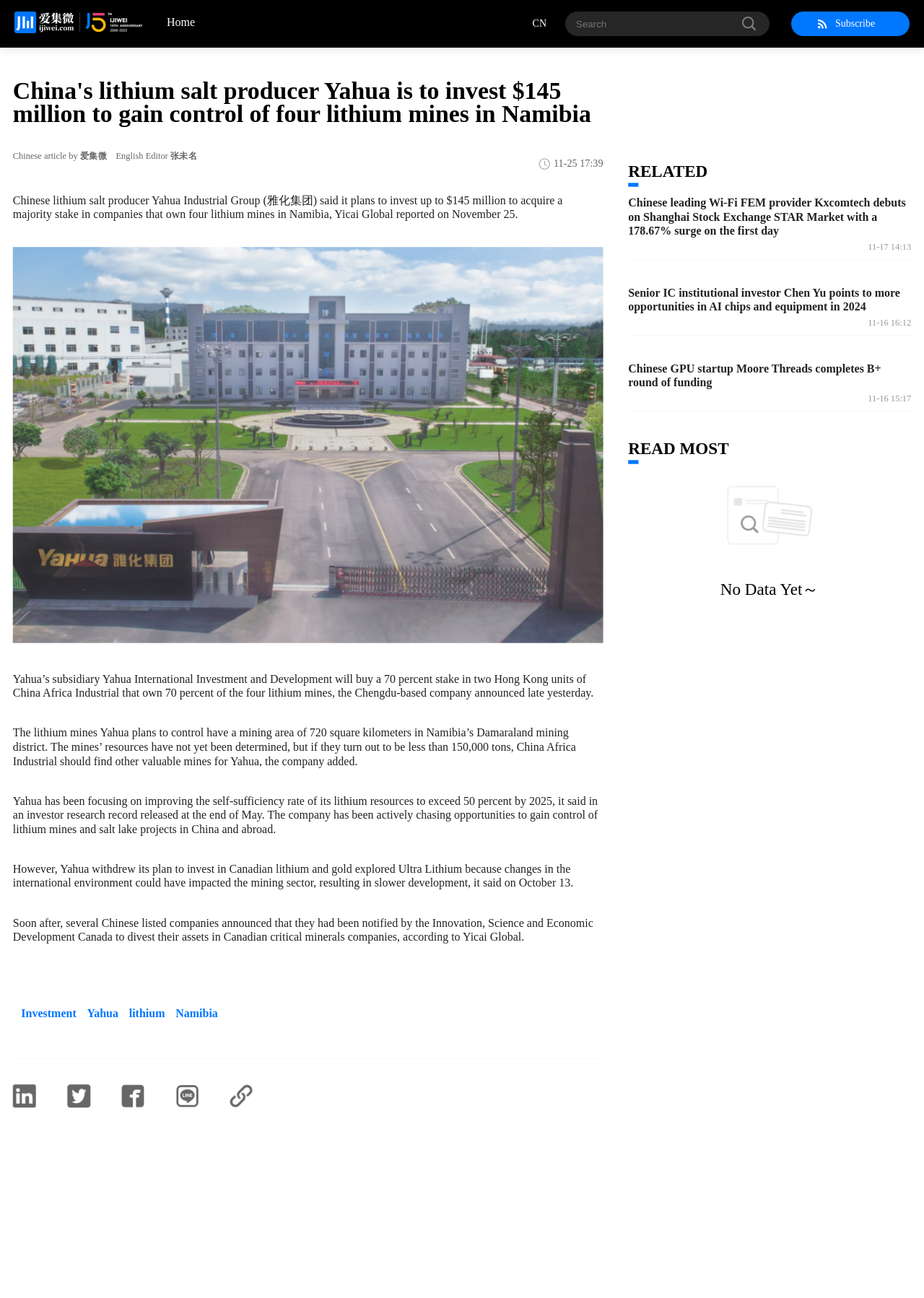Determine the bounding box coordinates of the region that needs to be clicked to achieve the task: "Click the 'Home' link".

[0.155, 0.009, 0.211, 0.028]